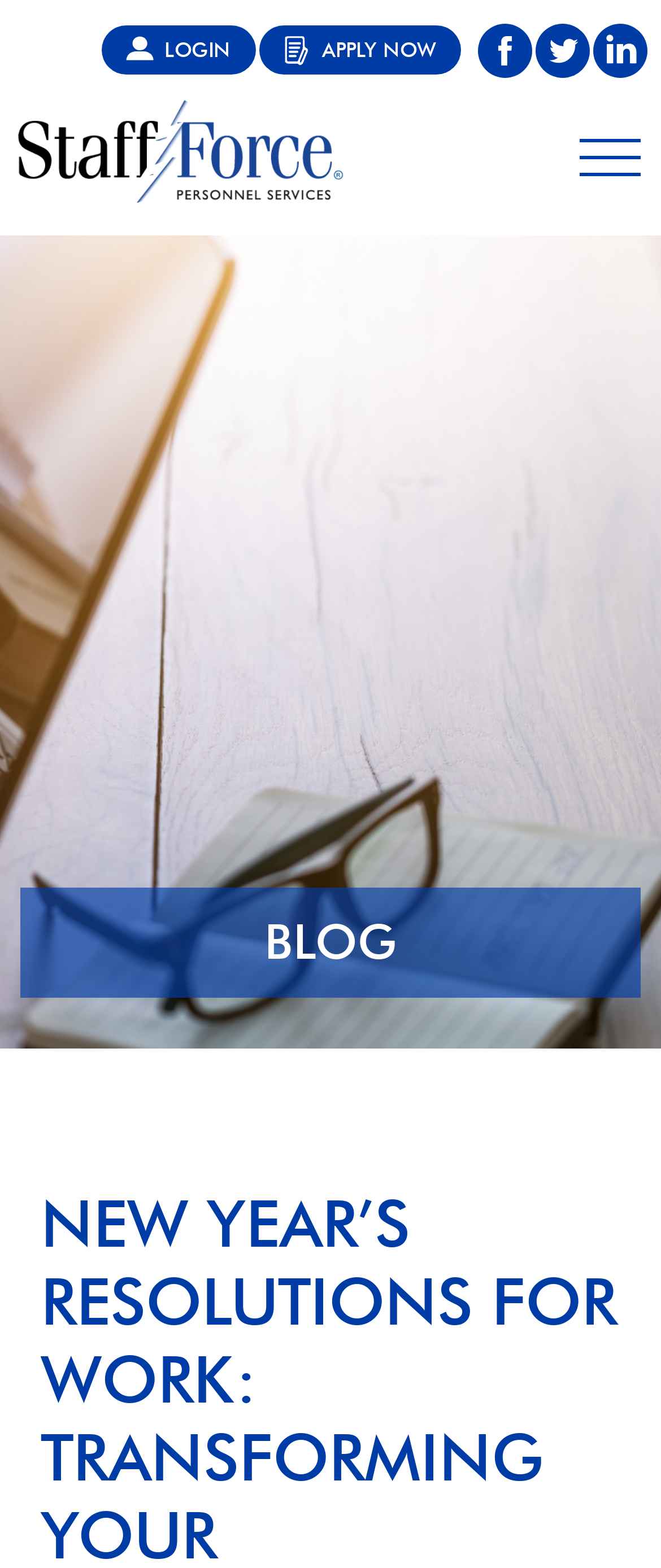For the element described, predict the bounding box coordinates as (top-left x, top-left y, bottom-right x, bottom-right y). All values should be between 0 and 1. Element description: APPLY NOW

[0.392, 0.016, 0.697, 0.048]